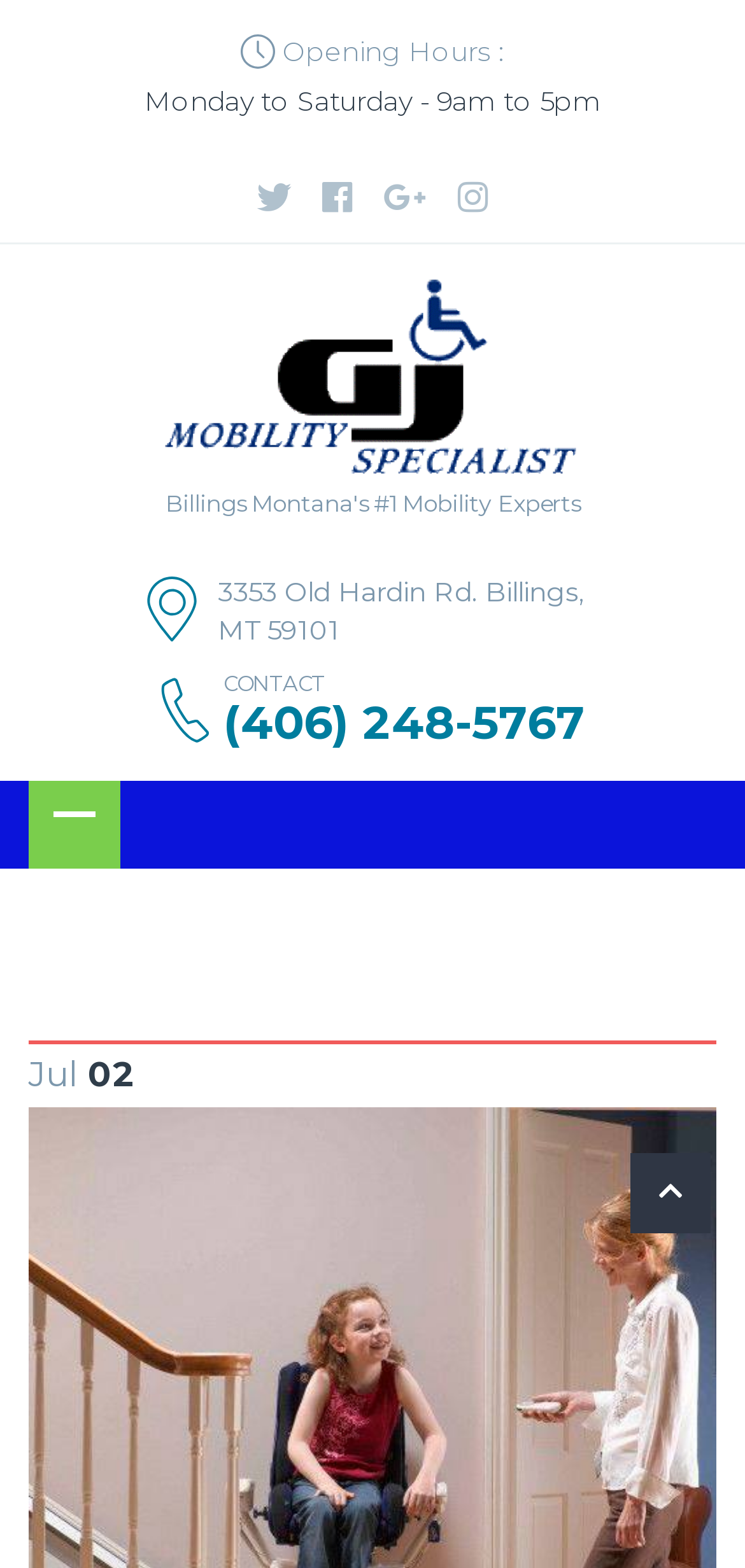Analyze the image and give a detailed response to the question:
What is the address?

I found the address by looking at the text '3353 Old Hardin Rd. Billings, MT 59101' which is located inside a group element.